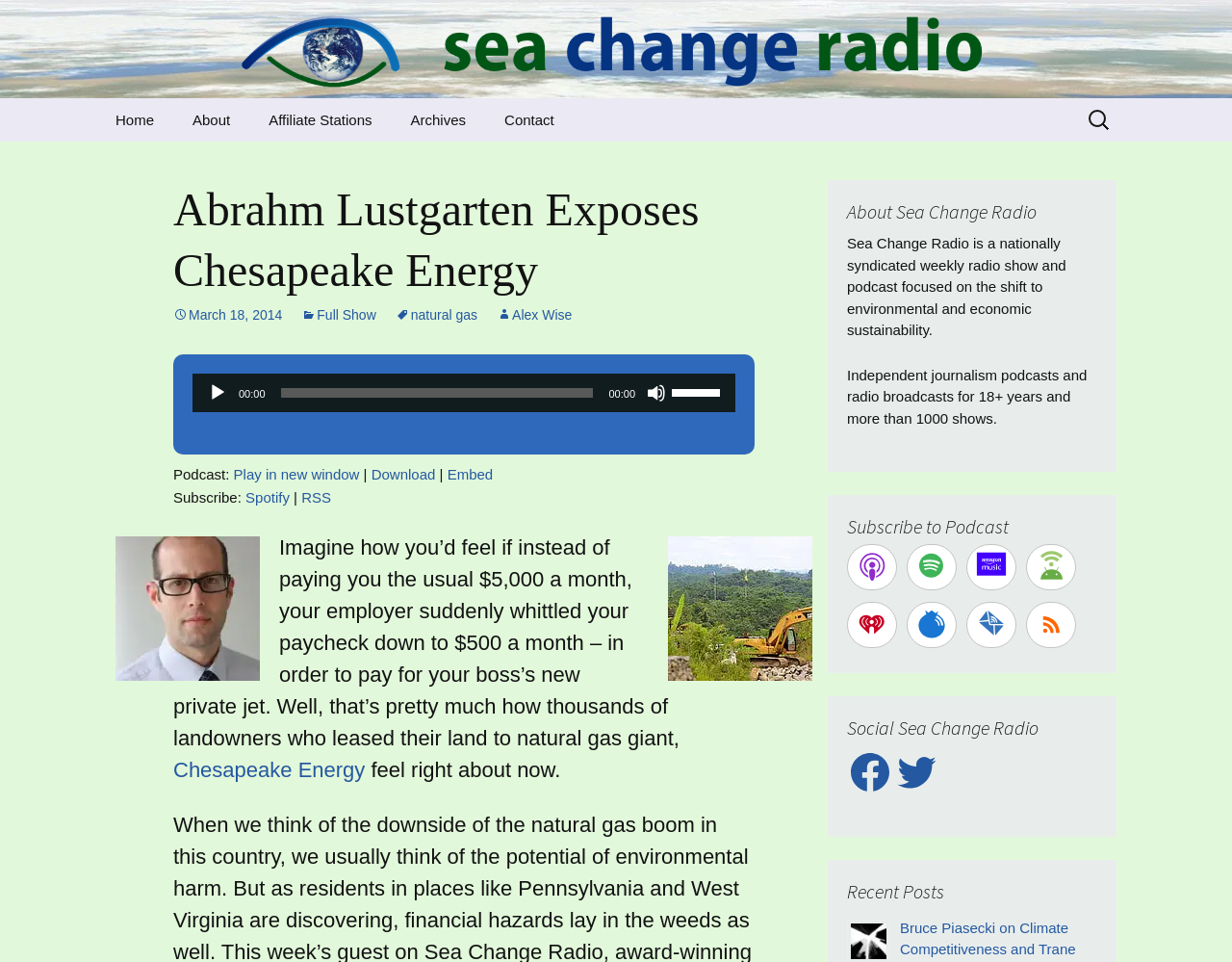Please find and provide the title of the webpage.

Sea Change Radio